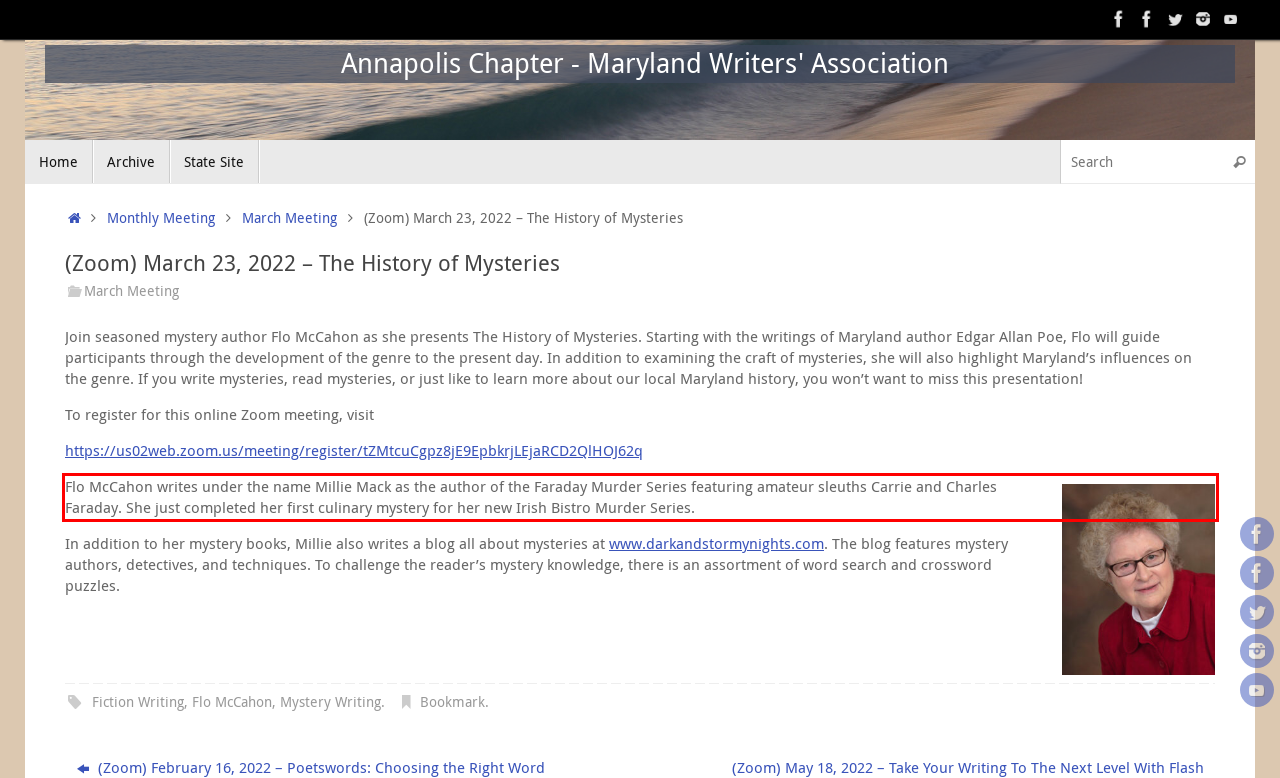Within the screenshot of the webpage, there is a red rectangle. Please recognize and generate the text content inside this red bounding box.

Flo McCahon writes under the name Millie Mack as the author of the Faraday Murder Series featuring amateur sleuths Carrie and Charles Faraday. She just completed her first culinary mystery for her new Irish Bistro Murder Series.